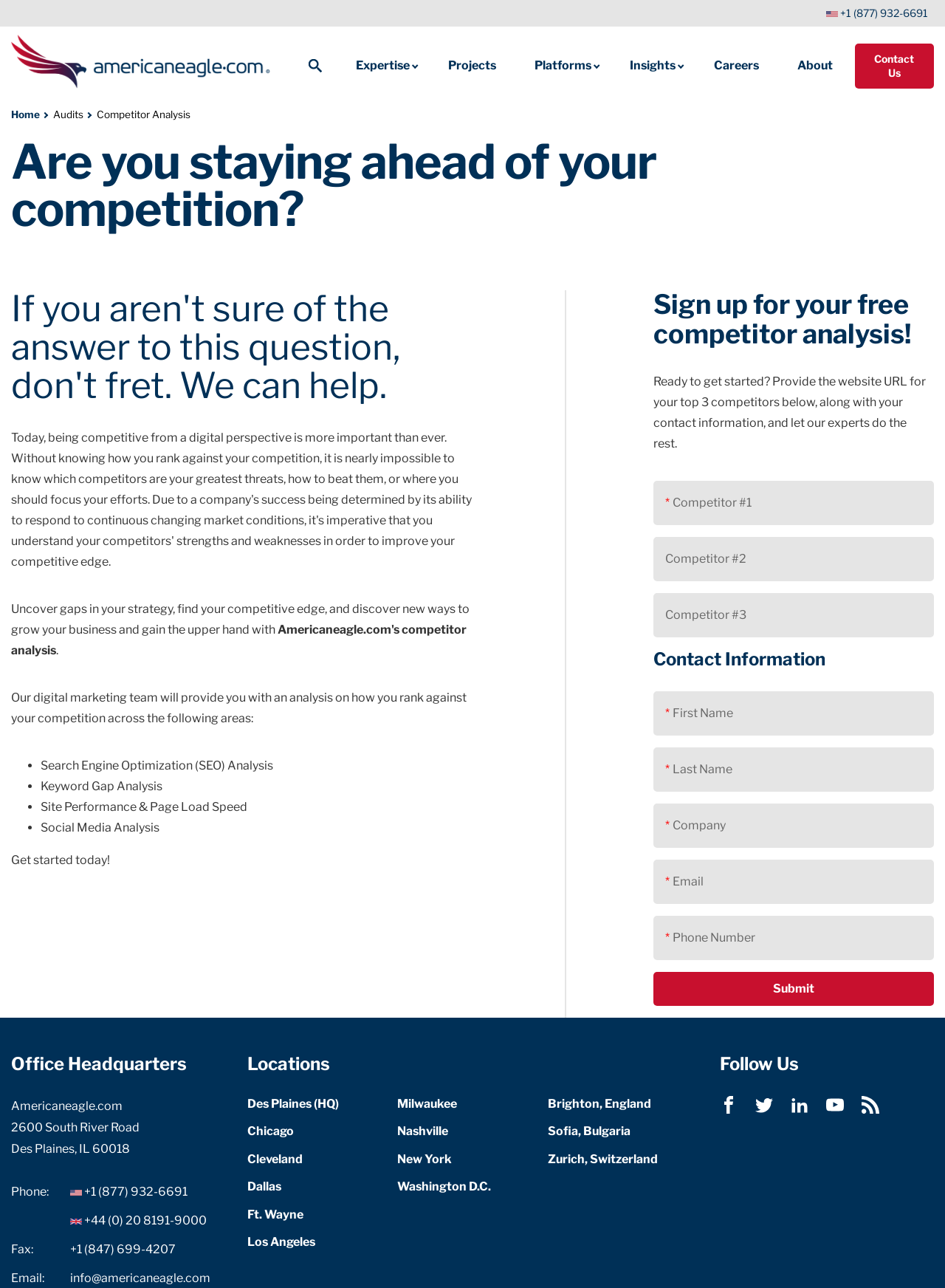Can you specify the bounding box coordinates of the area that needs to be clicked to fulfill the following instruction: "Click the 'Facebook' link"?

[0.762, 0.851, 0.78, 0.868]